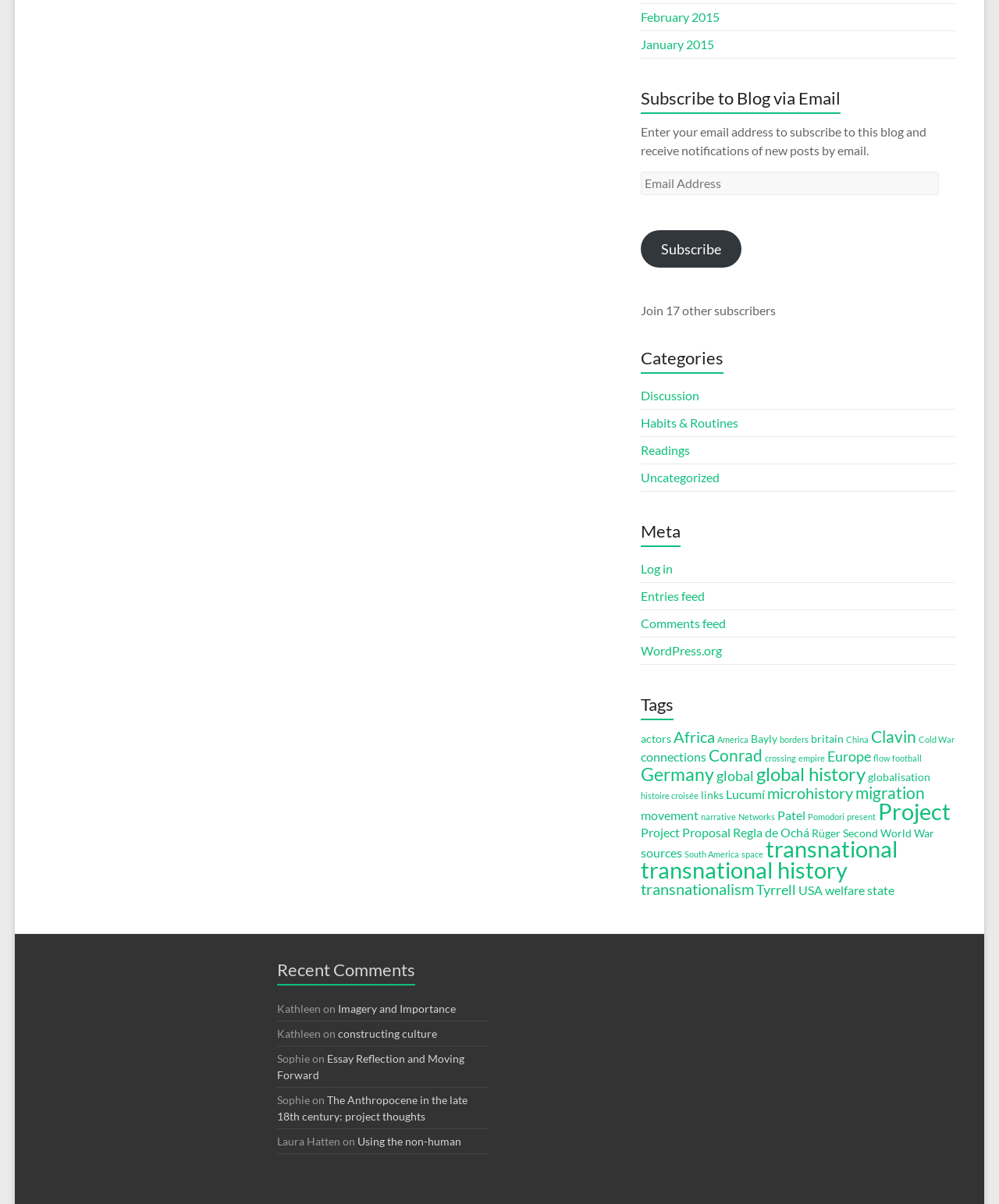Using the format (top-left x, top-left y, bottom-right x, bottom-right y), and given the element description, identify the bounding box coordinates within the screenshot: Search

None